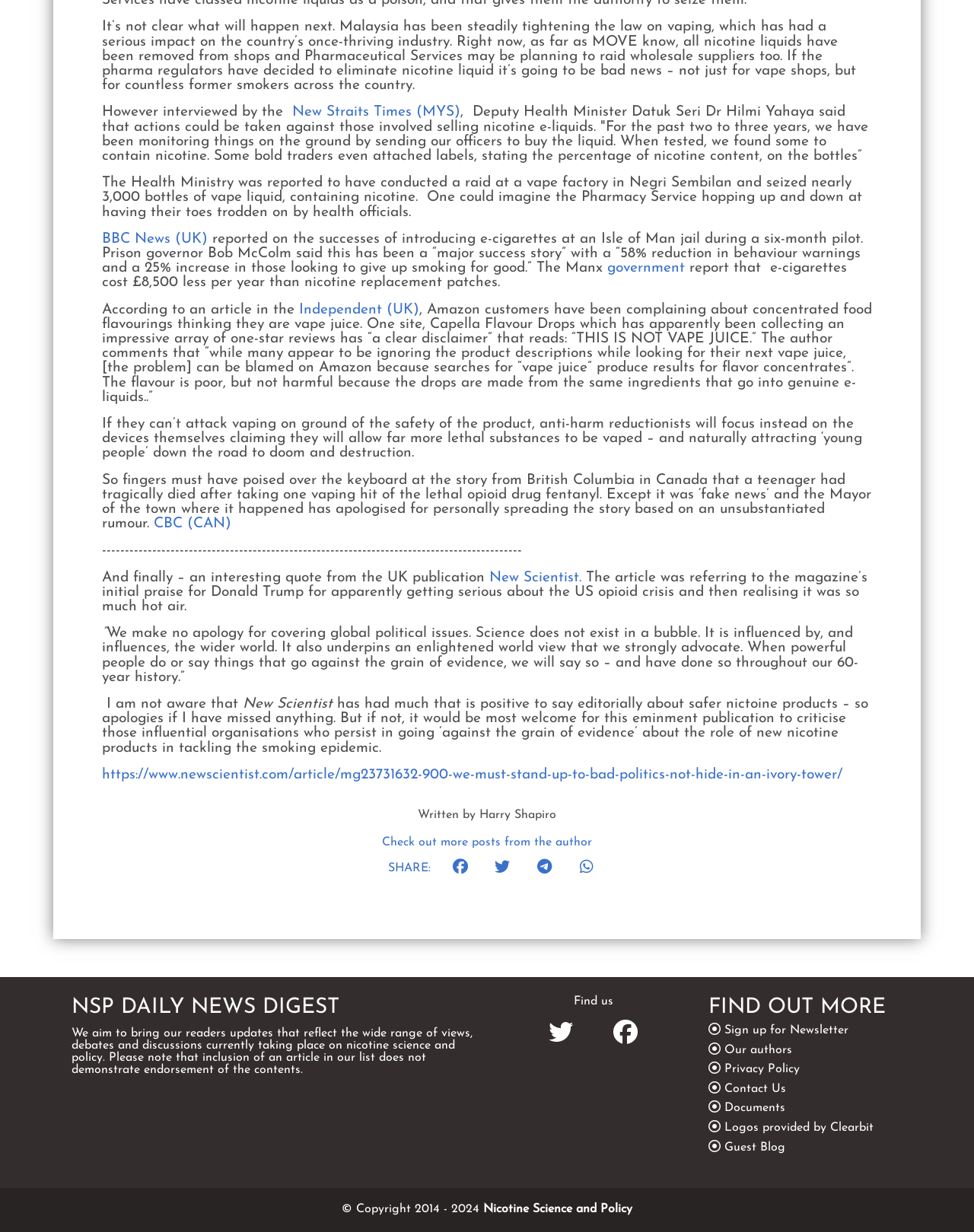What social media platforms can readers share the article on?
Based on the screenshot, give a detailed explanation to answer the question.

The webpage includes a 'Socials' section with links to share the article on various social media platforms, including Facebook, Twitter, Telegram, and WhatsApp.